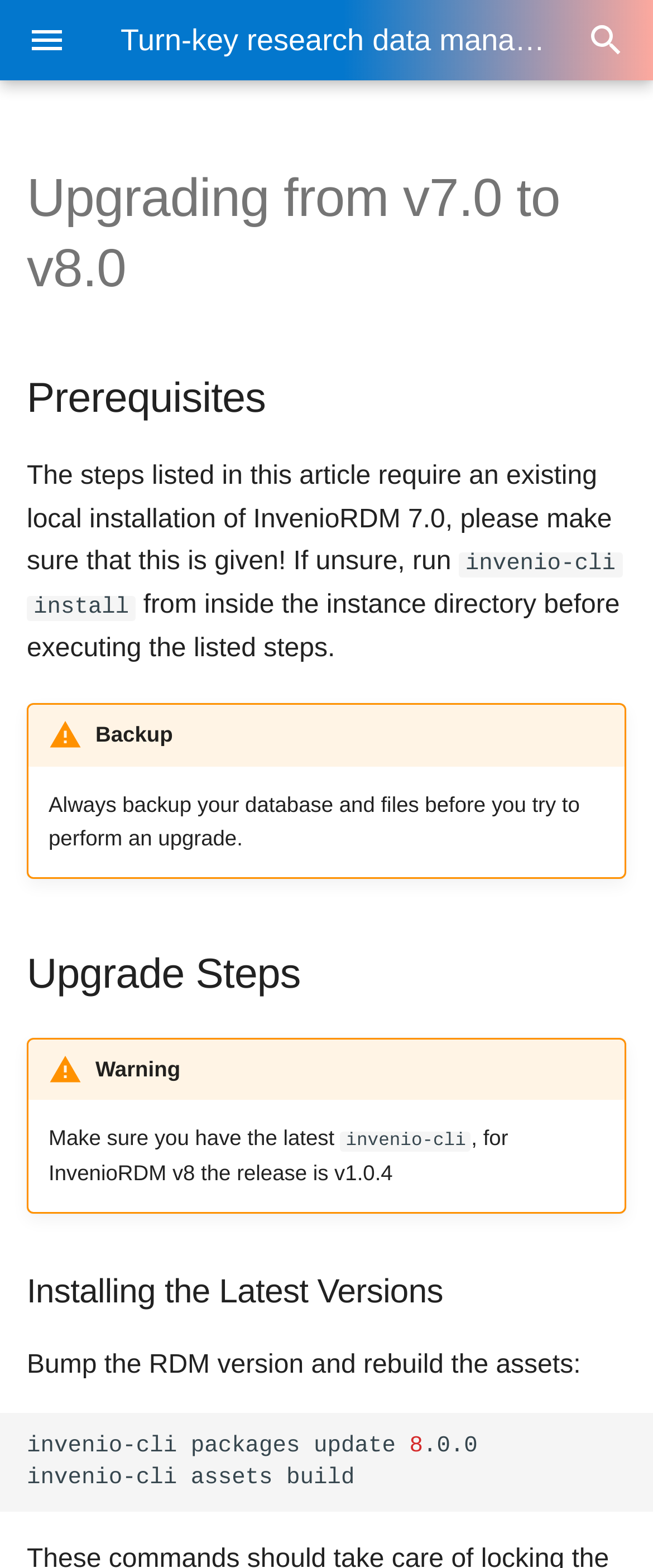Generate a thorough caption that explains the contents of the webpage.

This webpage is about upgrading from version 7 to version 8 of a turn-key research data management repository. At the top, there is a header section with a logo image on the left and a search bar on the right. Below the header, there are four main navigation sections: Features, Install, Customize, and Develop.

The Features section has seven links, including Overview, Beautiful UX, Highly scalable, Customizable, Interoperable, Powerful, and Secure. The Install section has eight links, including Quick start, System requirements, Install CLI, Scaffold, Build, setup & run, Configure, Use, and Migrate. The Customize section has 13 links, including Overview, Look-and-feel, Authentication, Sending emails, Search, Vocabularies, Metadata, Record landing page, Static pages, DOI registration, Other PIDs integrations, Storage, Upload Limits, and Metadata-only records. The Develop section has seven links, including Overview, Getting started, Best practices, Topic guides, How-to guides, Architecture, and Concepts.

On the right side of the page, there is a navigation section with five links: Features, Install, Customize, Develop, and Reference. The Reference section has 11 links, including Overview, CLI, Configuration, Metadata, OAI-PMH, Export formats, REST API, Custom fields, Administration, File storage, and Usage statistics. Below the Reference section, there is a Versions section with 11 links to different versions of the repository, ranging from v11.0.0 to v3.0.0.